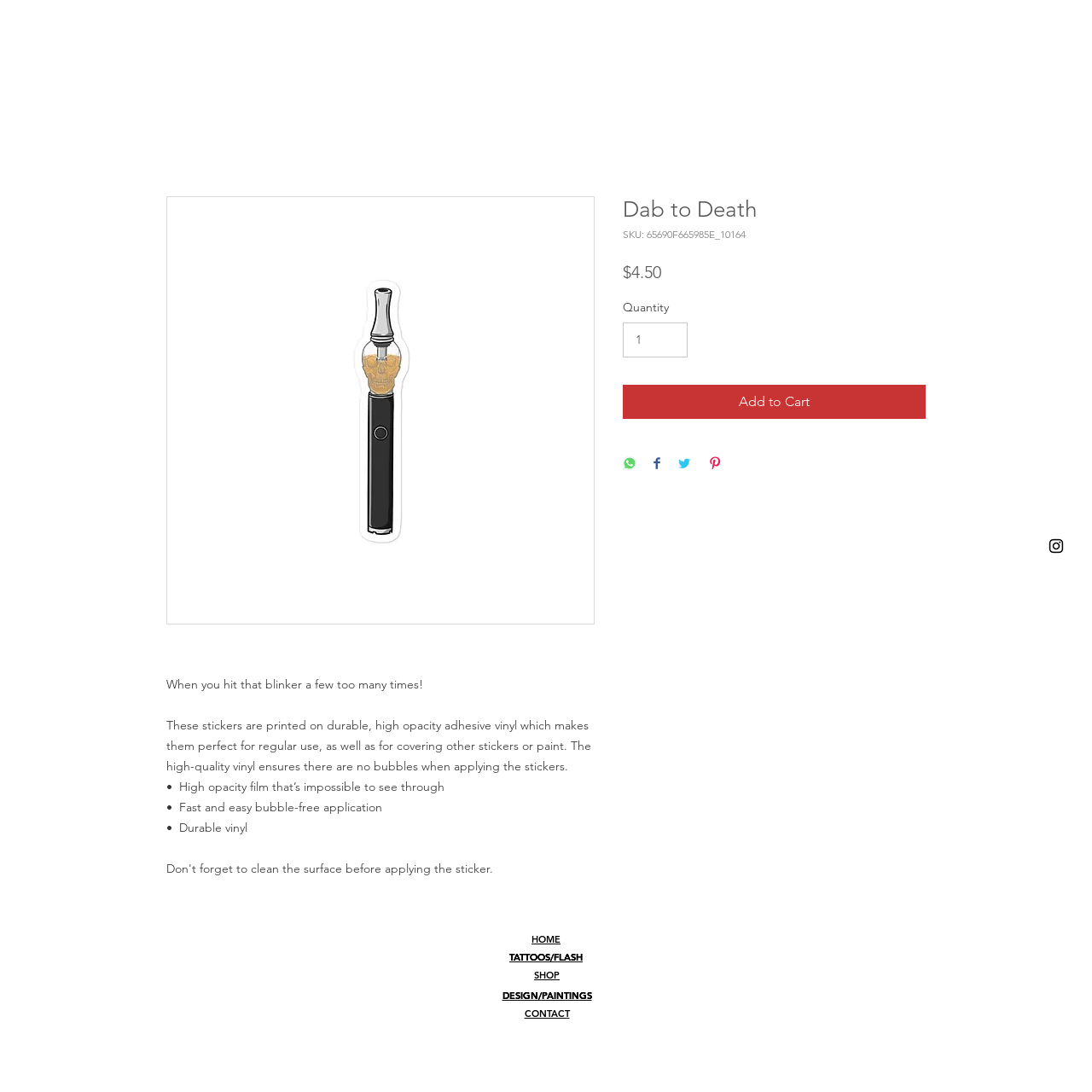Can you find the bounding box coordinates of the area I should click to execute the following instruction: "Change the Quantity"?

[0.57, 0.295, 0.63, 0.327]